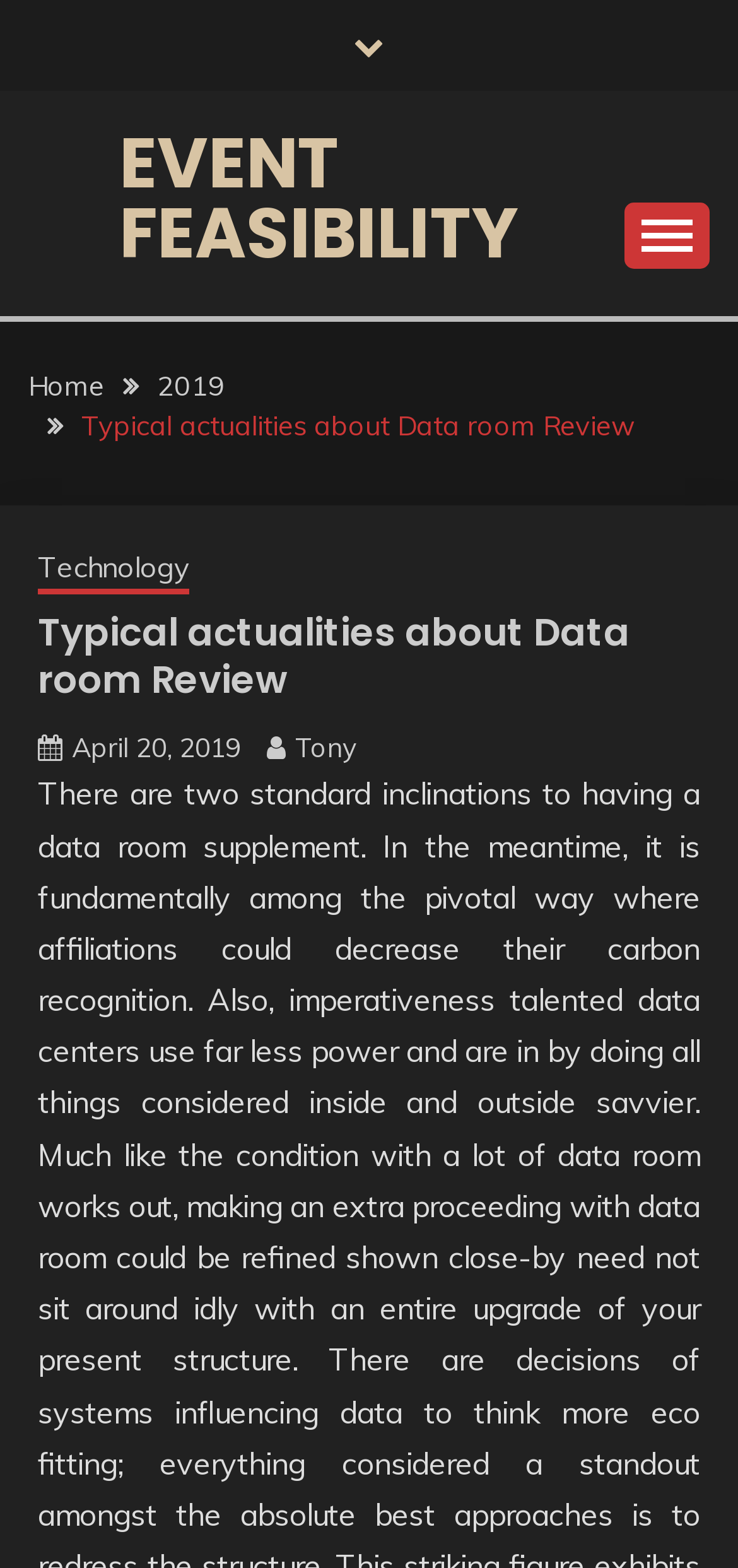Who is the author of the current article?
Using the image as a reference, give a one-word or short phrase answer.

Tony